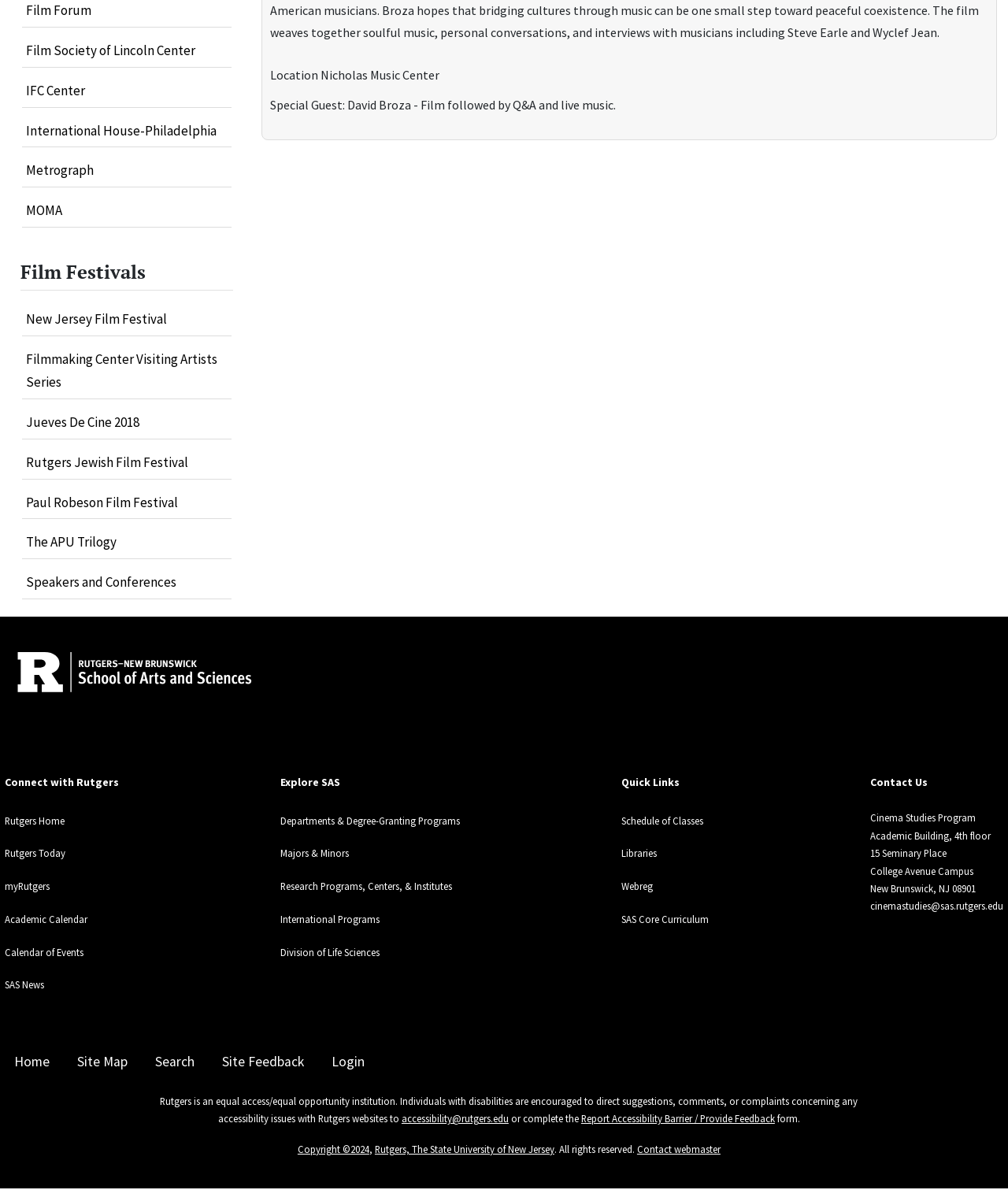Extract the bounding box coordinates of the UI element described: "Schedule of Classes". Provide the coordinates in the format [left, top, right, bottom] with values ranging from 0 to 1.

[0.616, 0.678, 0.698, 0.688]